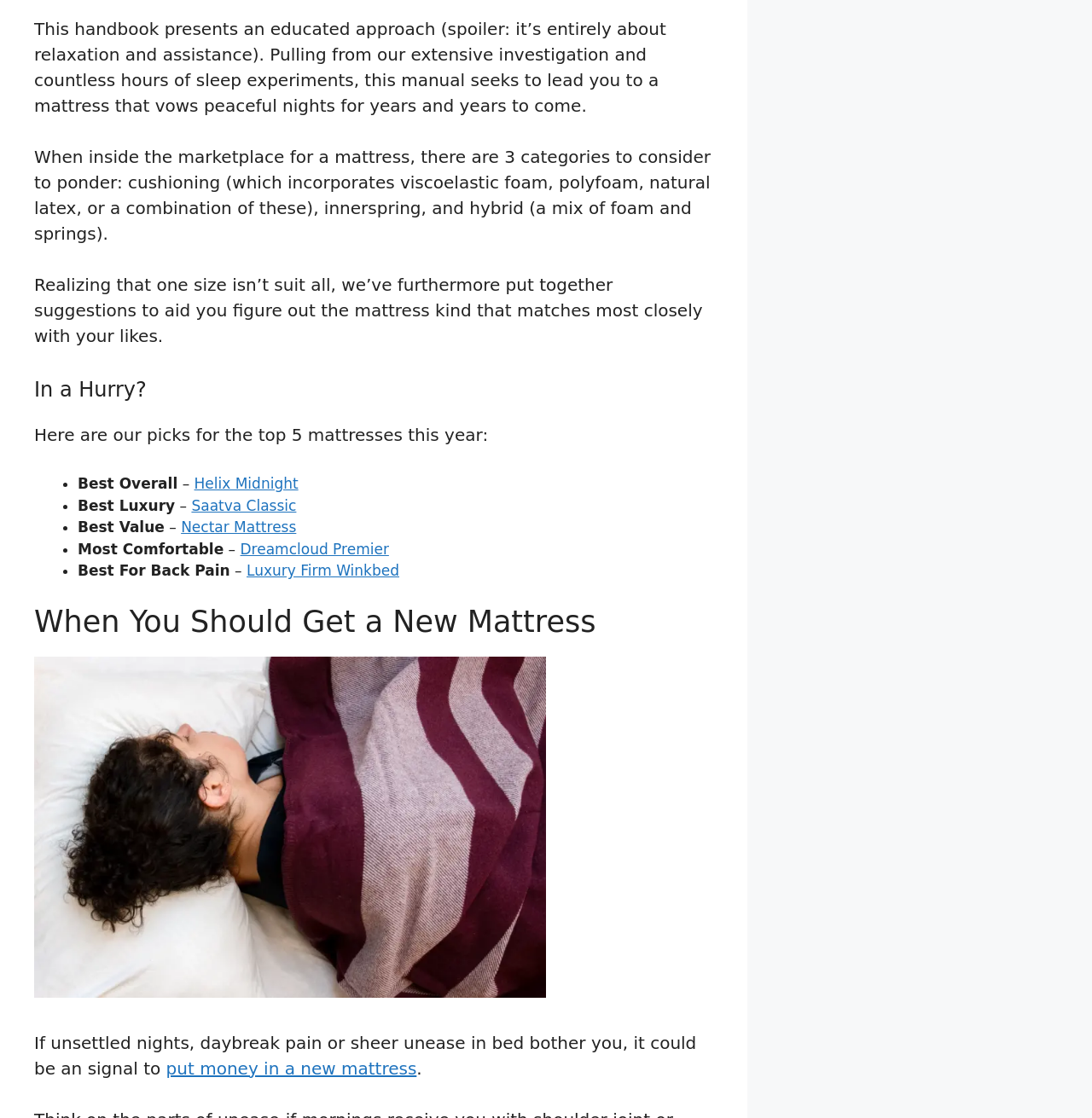Using the information from the screenshot, answer the following question thoroughly:
What is the signal to put money in a new mattress?

According to the webpage, if unsettled nights, daybreak pain or sheer unease in bed bother you, it could be a signal to put money in a new mattress, as stated in the paragraph below the image of a side sleeper.